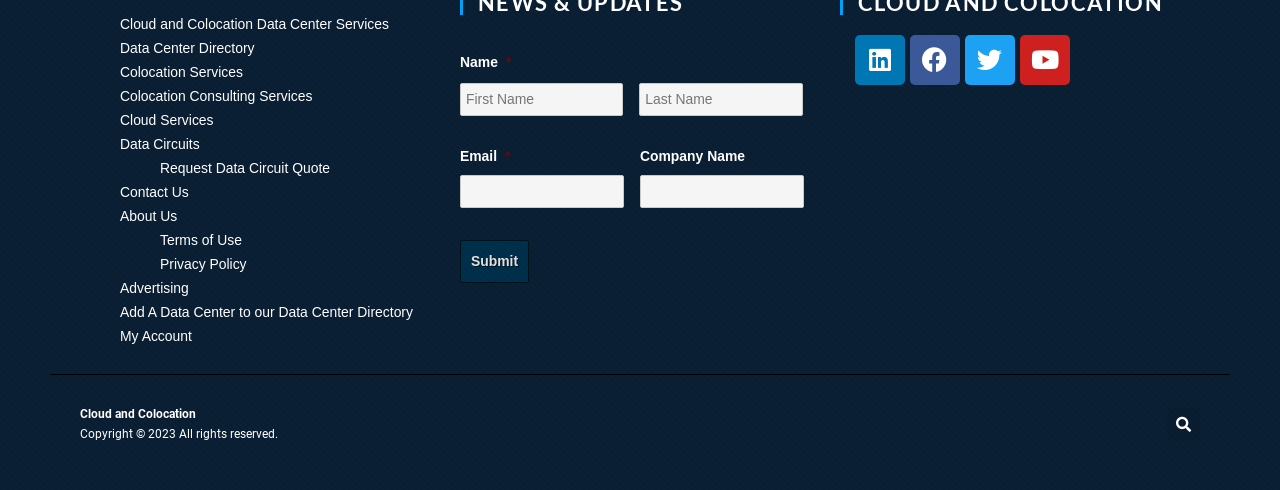Please locate the bounding box coordinates of the element's region that needs to be clicked to follow the instruction: "Submit a form". The bounding box coordinates should be provided as four float numbers between 0 and 1, i.e., [left, top, right, bottom].

[0.359, 0.49, 0.413, 0.577]